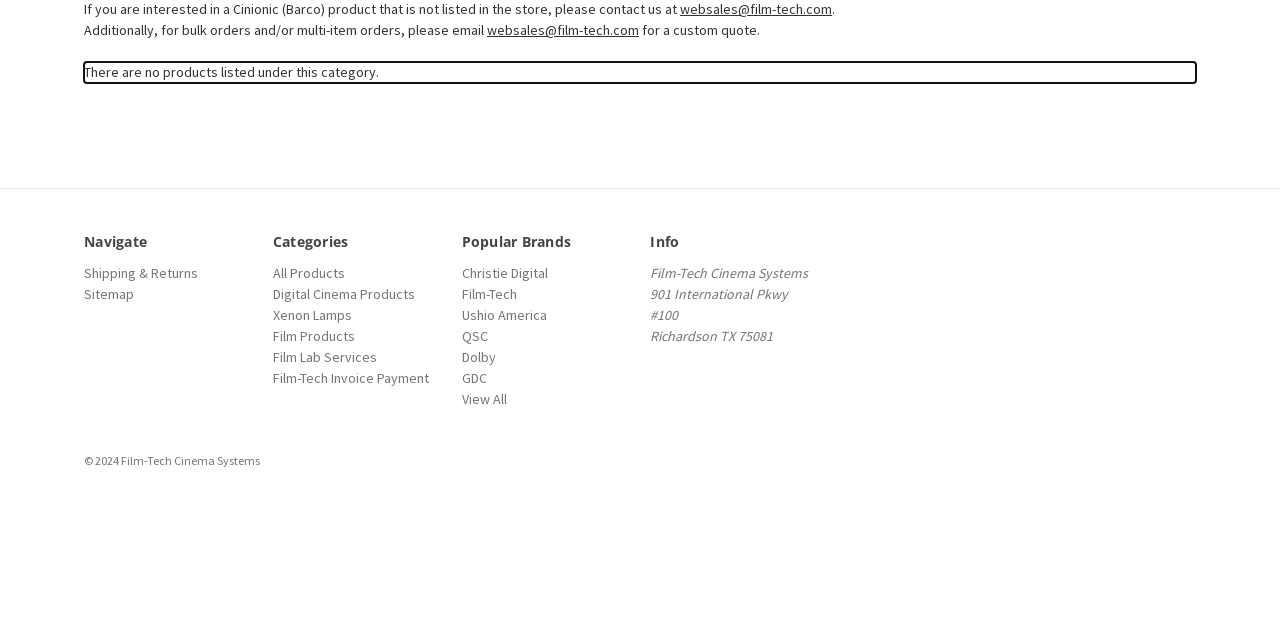Using the webpage screenshot, find the UI element described by View All. Provide the bounding box coordinates in the format (top-left x, top-left y, bottom-right x, bottom-right y), ensuring all values are floating point numbers between 0 and 1.

[0.361, 0.61, 0.396, 0.638]